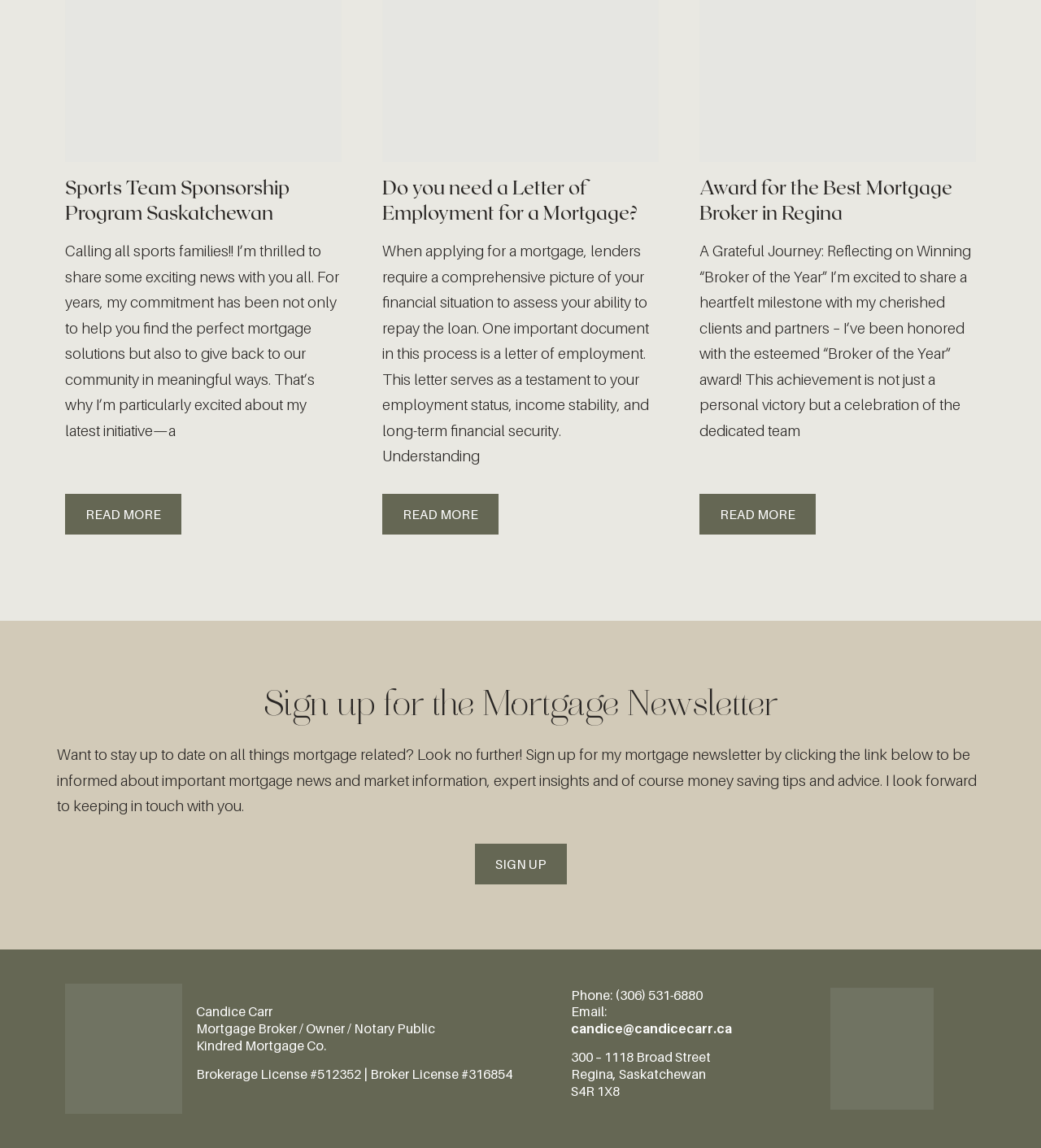How many 'READ MORE' links are there? Examine the screenshot and reply using just one word or a brief phrase.

3